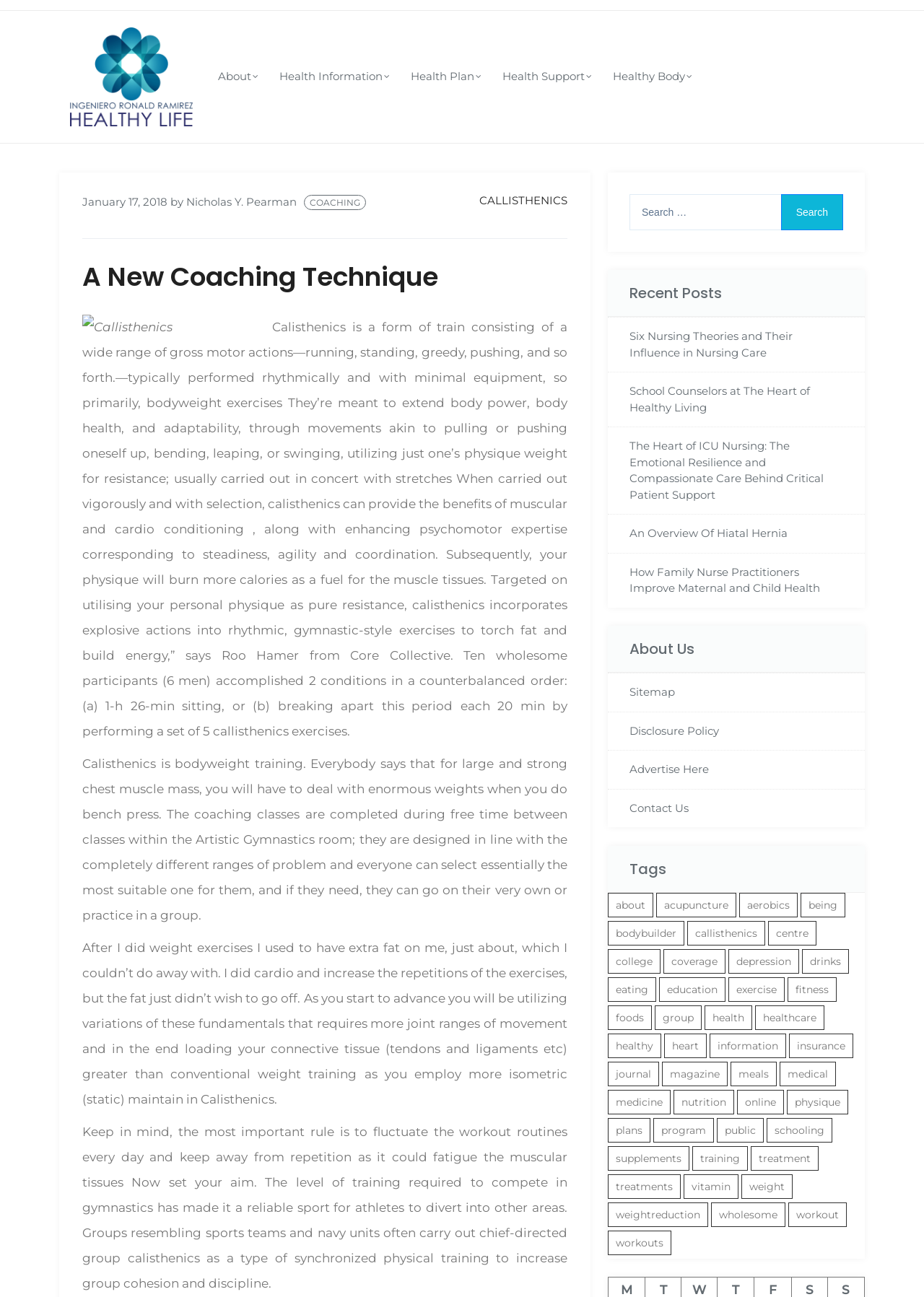Extract the heading text from the webpage.

A New Coaching Technique